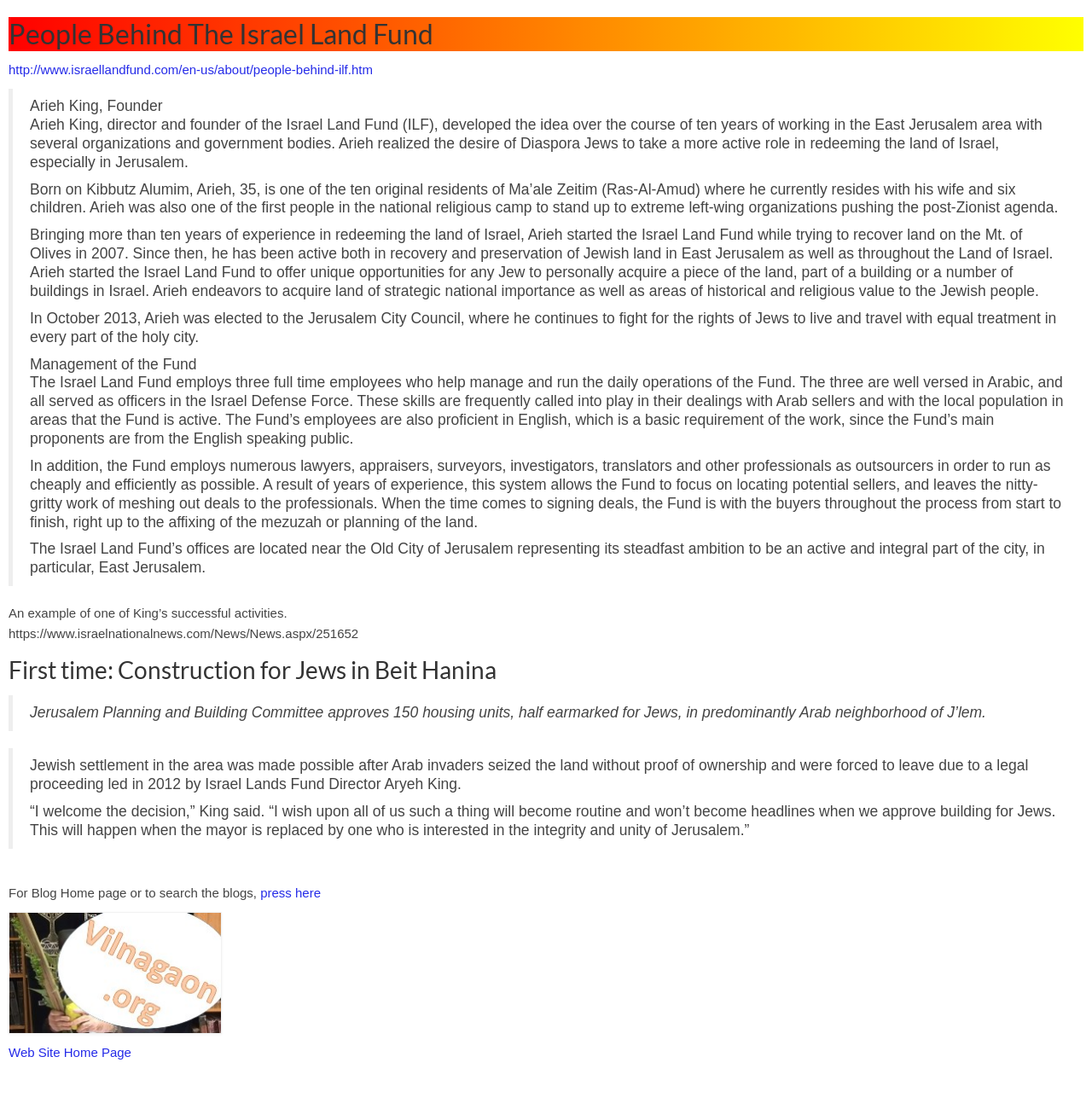Answer the question below using just one word or a short phrase: 
What is the role of Arieh King in the Jerusalem City Council?

He fights for the rights of Jews